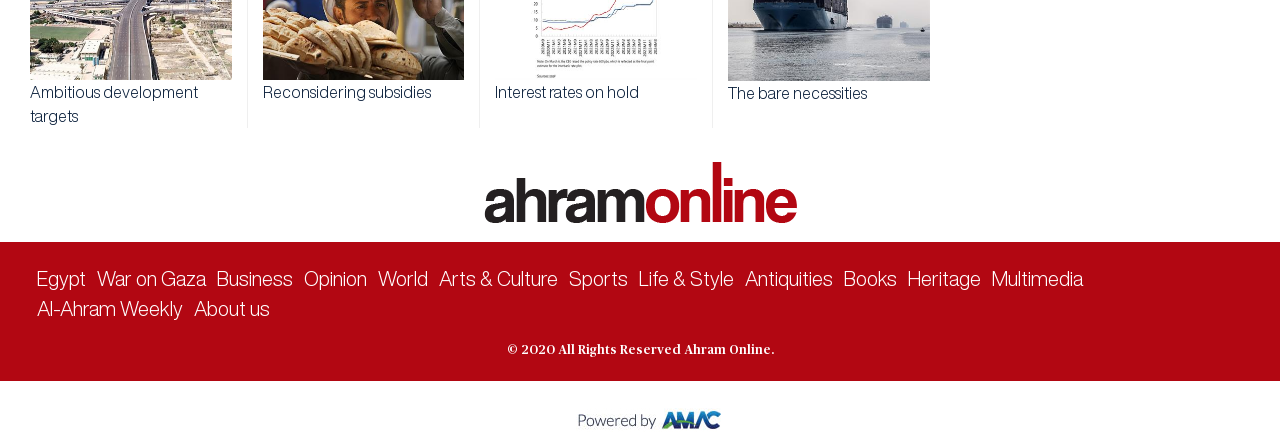Extract the bounding box coordinates for the described element: "Al-Ahram Weekly". The coordinates should be represented as four float numbers between 0 and 1: [left, top, right, bottom].

[0.029, 0.665, 0.143, 0.712]